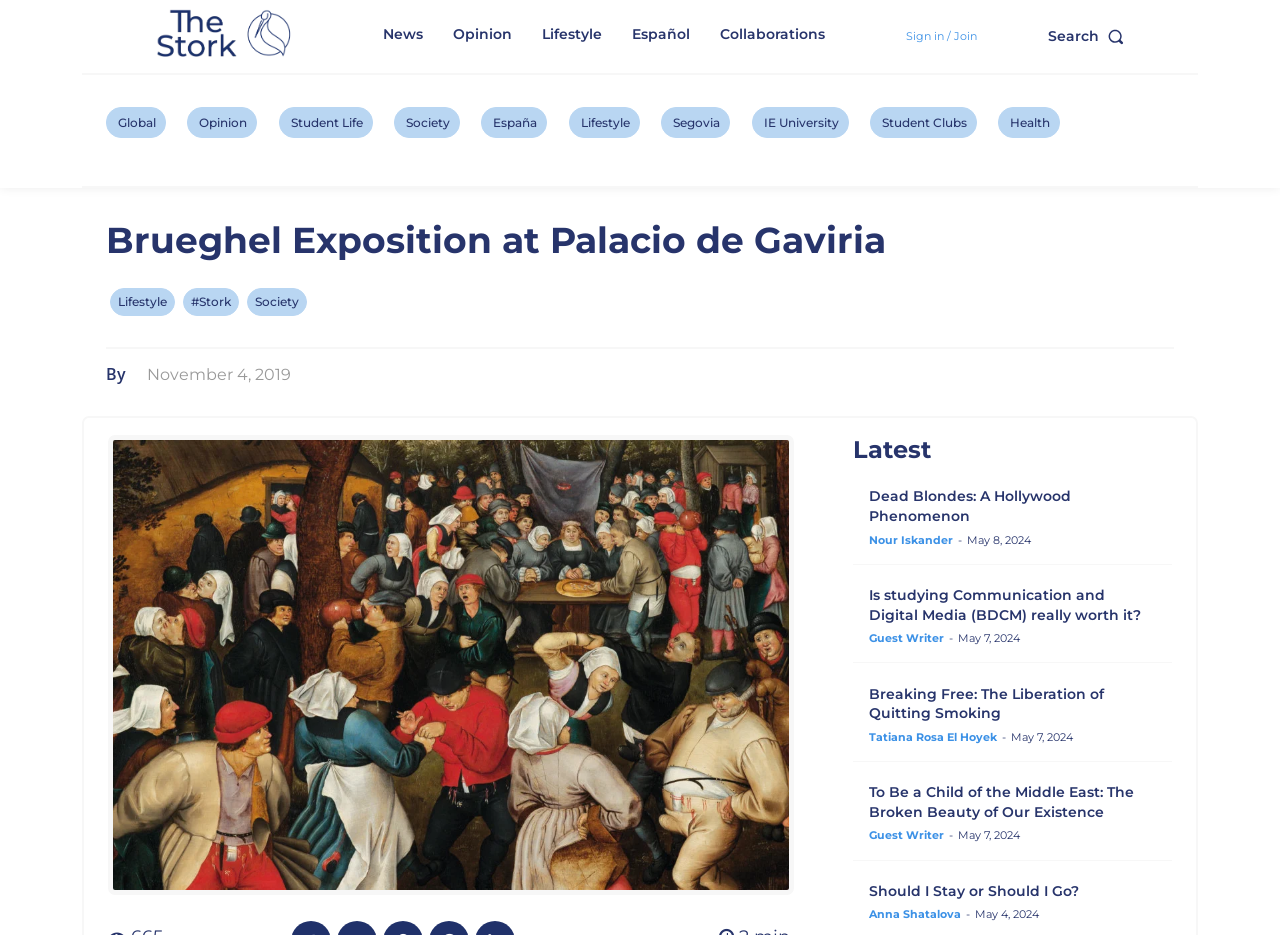Using the format (top-left x, top-left y, bottom-right x, bottom-right y), provide the bounding box coordinates for the described UI element. All values should be floating point numbers between 0 and 1: aria-label="facebook" title="Facebook Link"

None